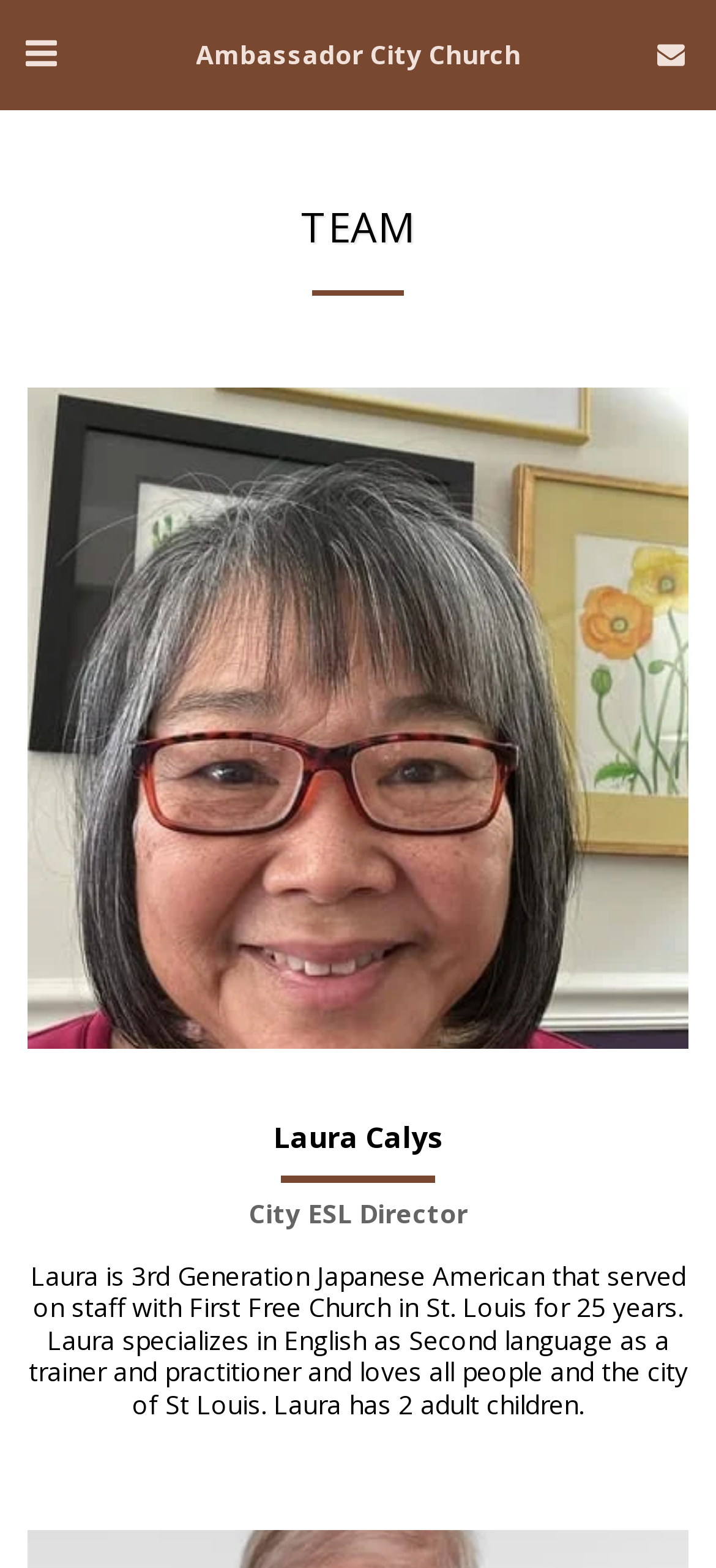What is Laura's specialization?
Look at the screenshot and respond with a single word or phrase.

English as Second language